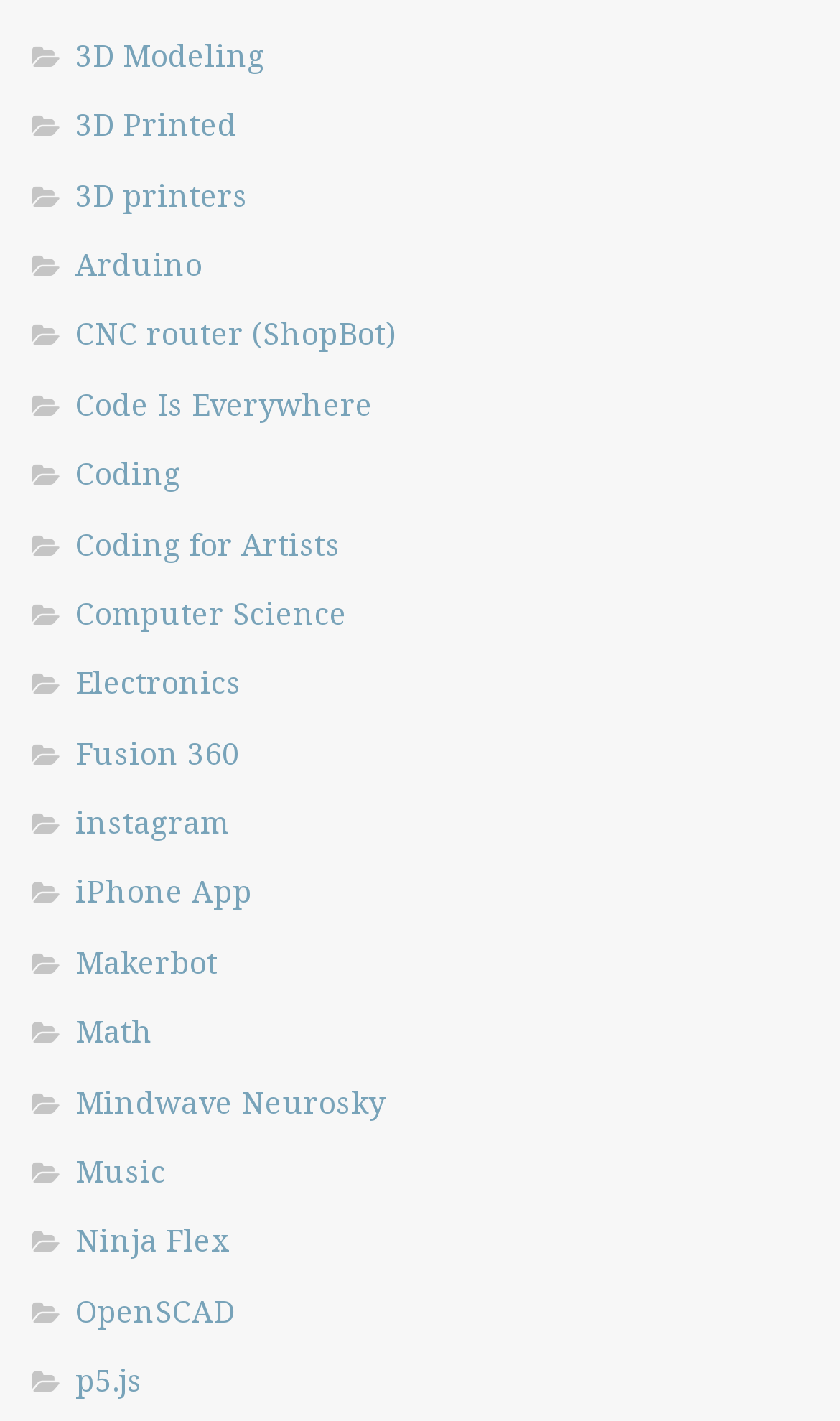Please pinpoint the bounding box coordinates for the region I should click to adhere to this instruction: "Explore Computer Science".

[0.09, 0.417, 0.413, 0.446]